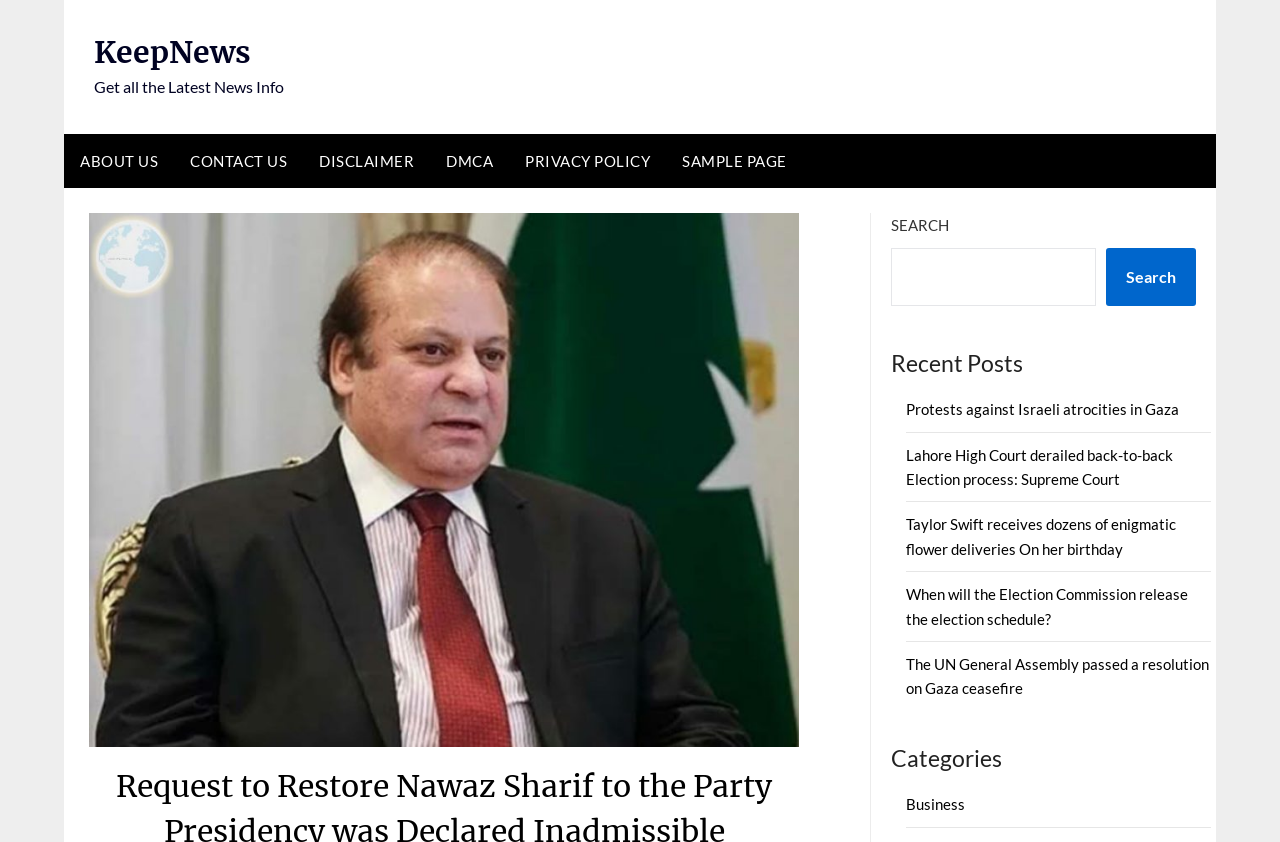Locate the primary heading on the webpage and return its text.

Request to Restore Nawaz Sharif to the Party Presidency was Declared Inadmissible